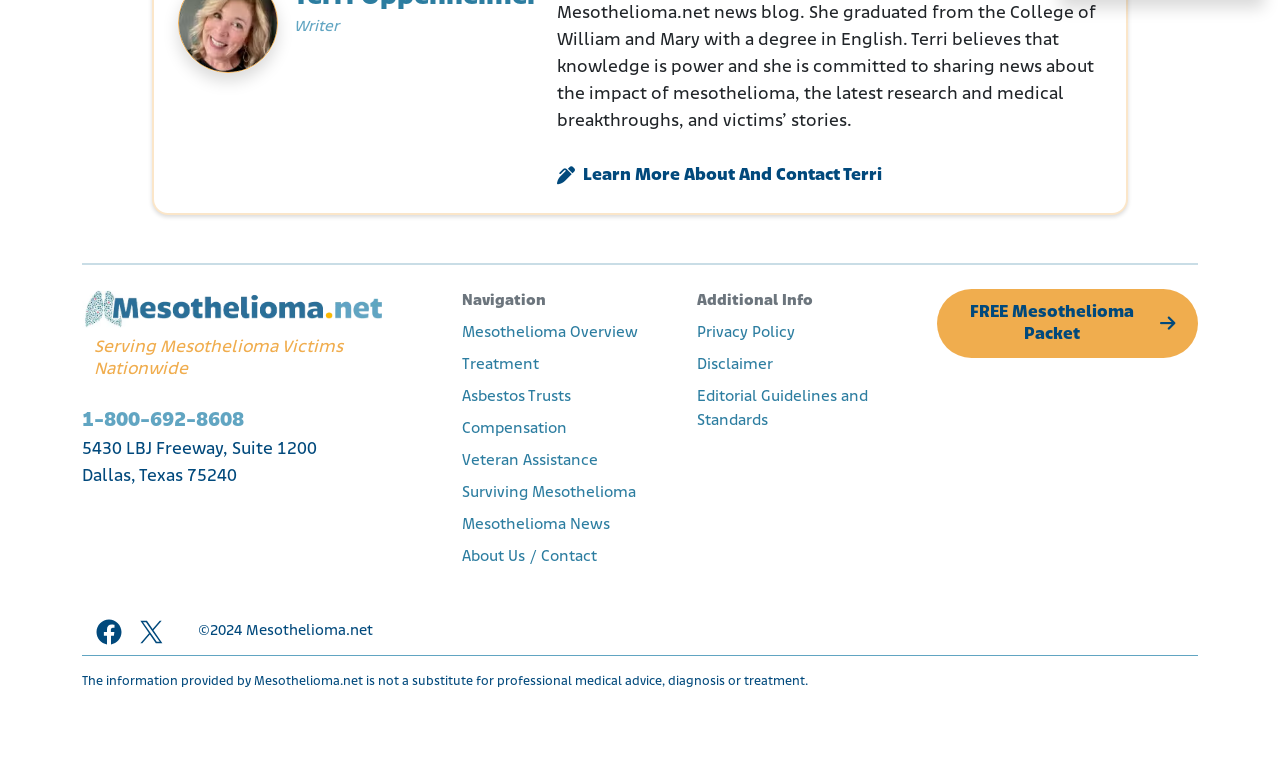What is the copyright year?
Please respond to the question thoroughly and include all relevant details.

I found the copyright year by looking at the static text element with the text '©2024' which is located at the bottom section of the webpage.